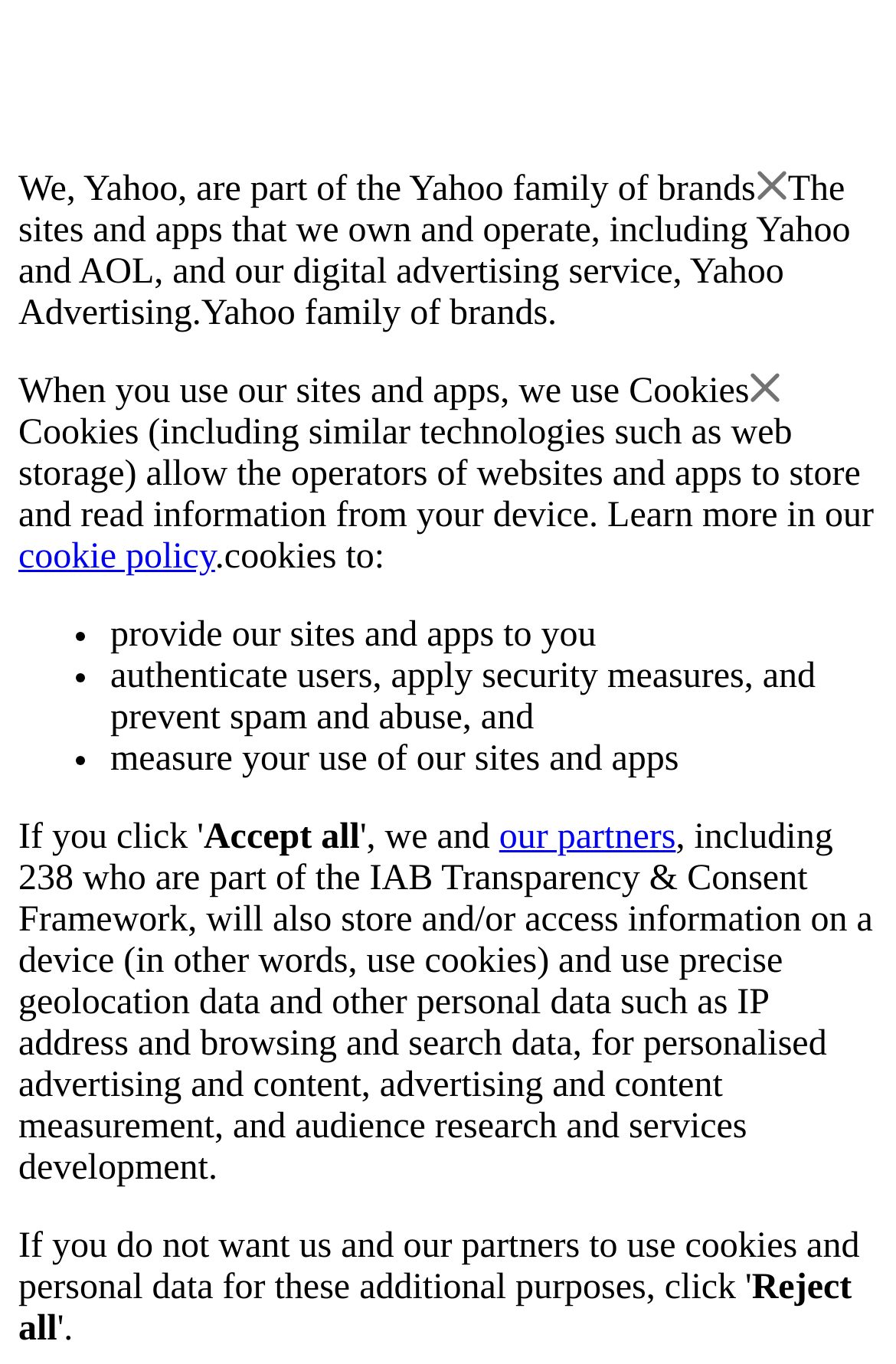Using the element description: "cookie policy", determine the bounding box coordinates for the specified UI element. The coordinates should be four float numbers between 0 and 1, [left, top, right, bottom].

[0.021, 0.394, 0.24, 0.423]